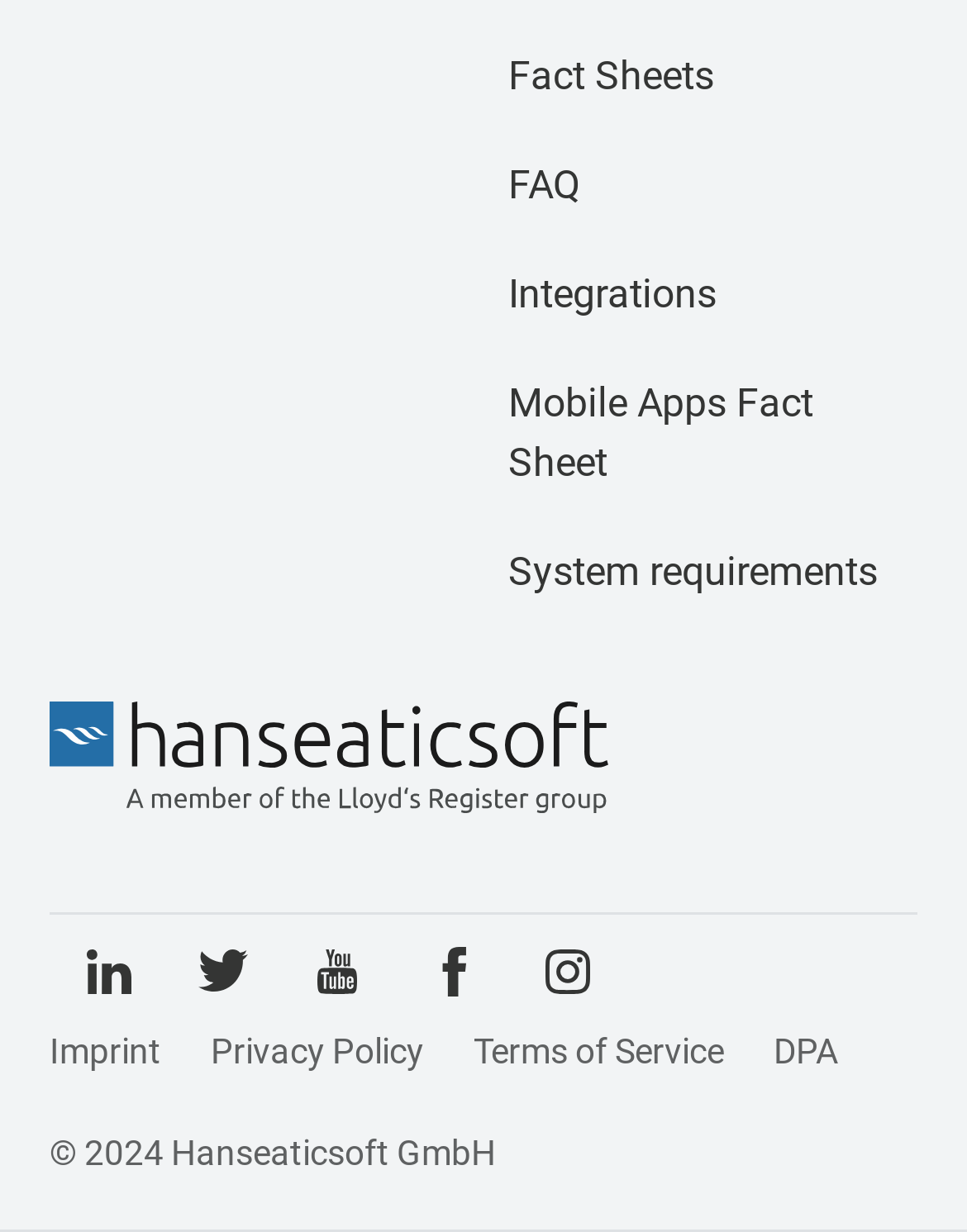Could you indicate the bounding box coordinates of the region to click in order to complete this instruction: "Check system requirements".

[0.526, 0.445, 0.908, 0.483]